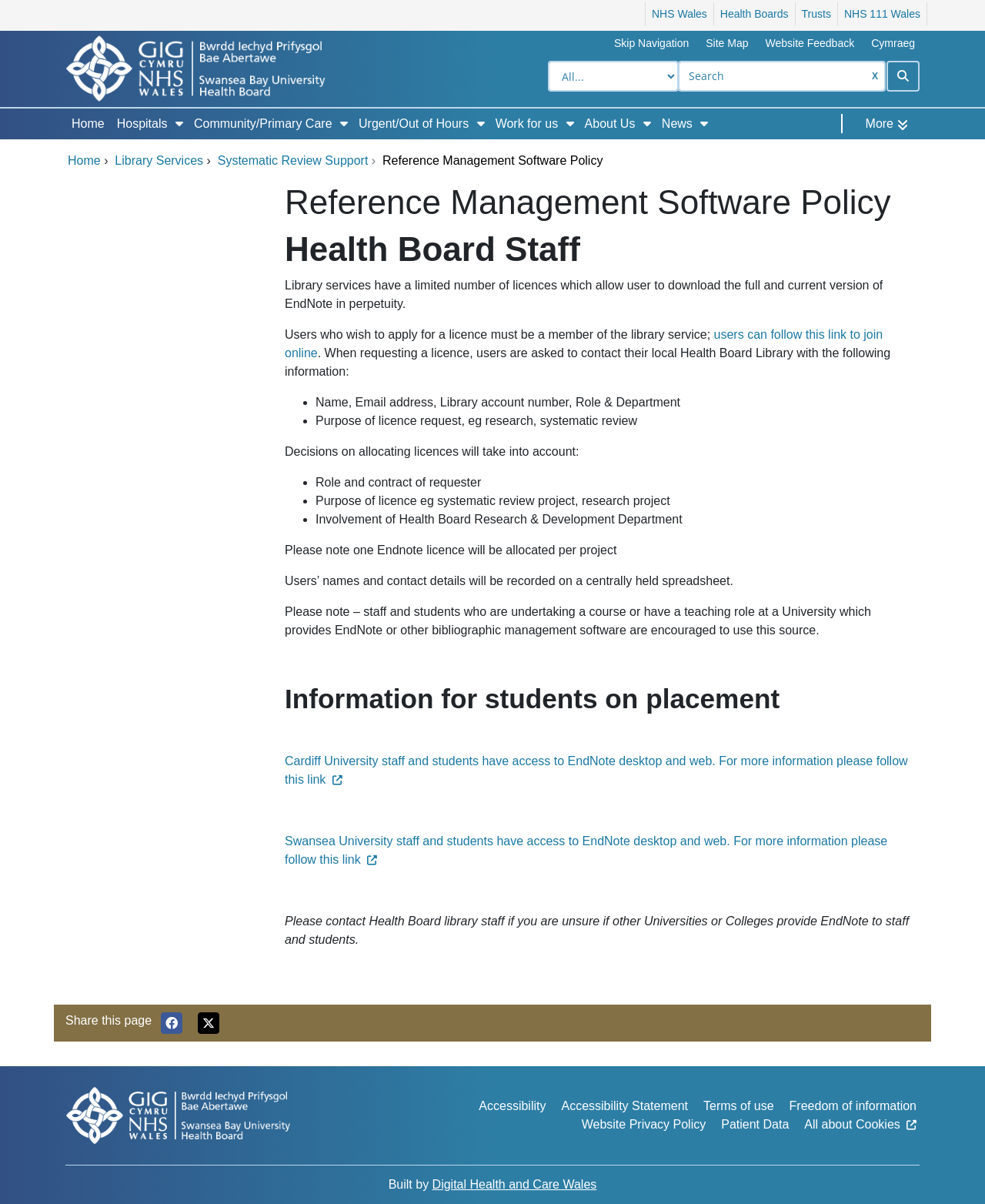What is the purpose of the licence request?
Using the information from the image, provide a comprehensive answer to the question.

The purpose of the licence request is mentioned in the webpage as 'Purpose of licence request, eg research, systematic review' which is one of the information required when requesting a licence.